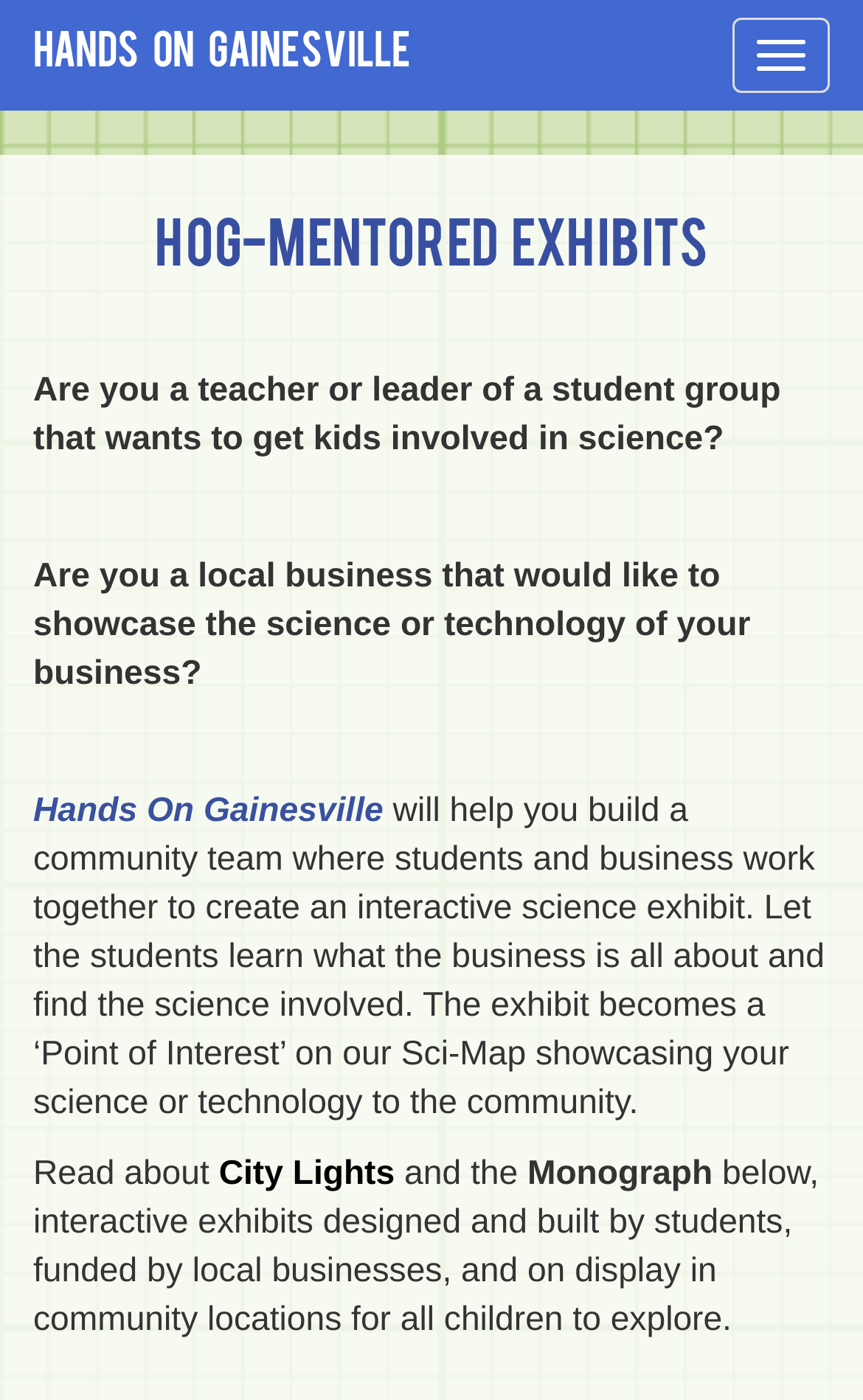Write an elaborate caption that captures the essence of the webpage.

The webpage is about HOG-Mentored Exhibits, a program that connects teachers, student groups, and local businesses to create interactive science exhibits. At the top-right corner, there is a "Toggle navigation" button. On the top-left corner, there is a link to "Hands On Gainesville". 

Below the link, there is a heading "HOG-Mentored Exhibits" that spans almost the entire width of the page. Underneath the heading, there are four paragraphs of text. The first paragraph asks if the user is a teacher or leader of a student group interested in getting kids involved in science. The second paragraph asks if the user is a local business that wants to showcase their science or technology. The third paragraph mentions "Hands On Gainesville" and explains how the program helps build a community team to create an interactive science exhibit. The fourth paragraph describes the exhibit as a "Point of Interest" on a Sci-Map, showcasing the business's science or technology to the community.

Further down, there is a section with three columns of text. The first column has the text "Read about", the second column has the text "City Lights and the", and the third column has the text "Monograph". Below this section, there is a paragraph that describes interactive exhibits designed and built by students, funded by local businesses, and on display in community locations for all children to explore.